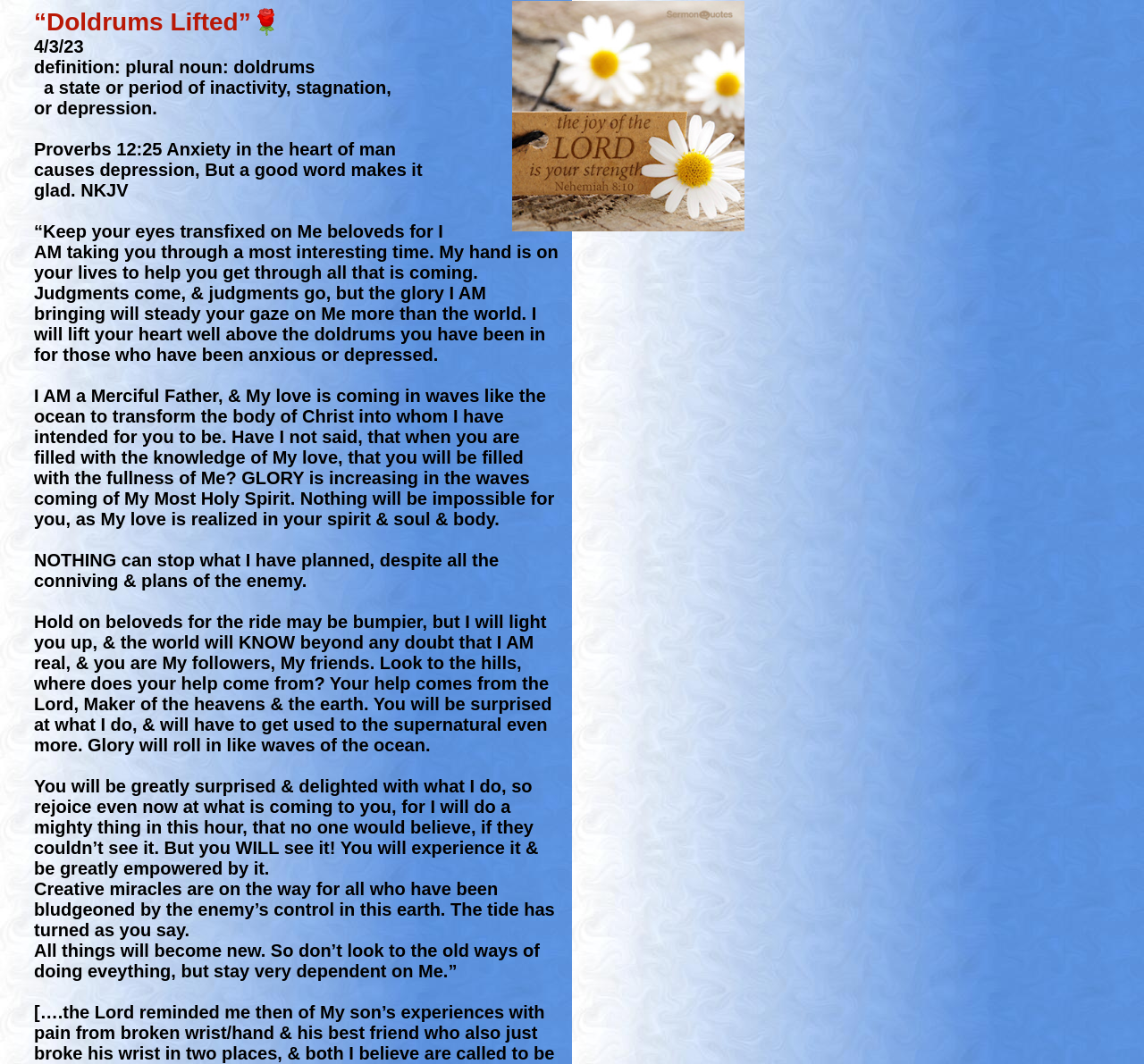What is the symbol after 'Doldrums Lifted'?
Based on the screenshot, provide your answer in one word or phrase.

Flower